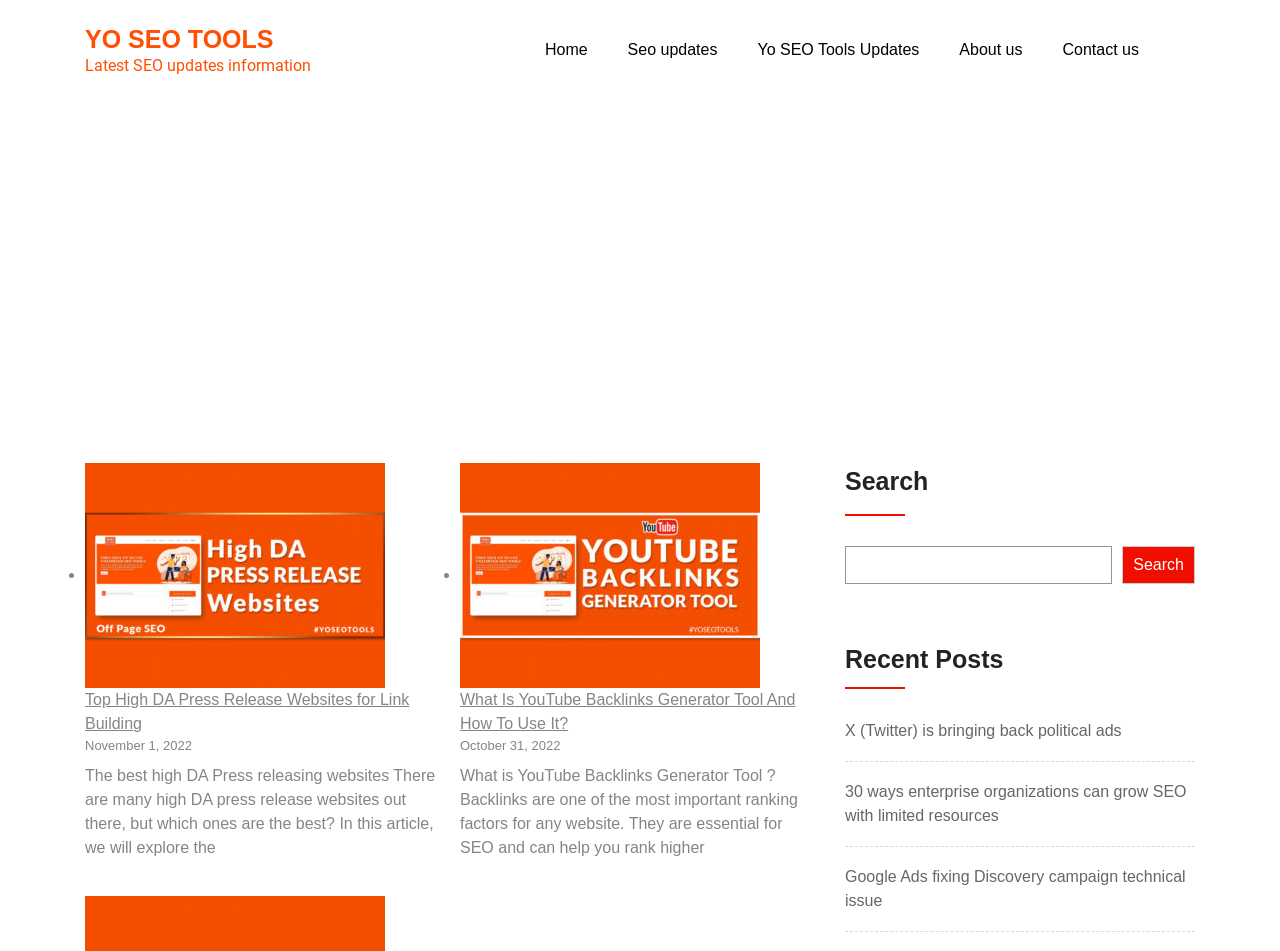Provide a comprehensive caption for the webpage.

The webpage is titled "Yo SEO Tools Updates - YO SEO TOOLS" and appears to be a blog or news feed page. At the top, there is a heading "YO SEO TOOLS" followed by a link to the latest SEO updates information. Below this, there is a navigation menu with links to "Home", "Seo updates", "Yo SEO Tools Updates", "About us", and "Contact us".

On the left side of the page, there is an advertisement iframe that takes up a significant portion of the screen. Above the advertisement, there is a heading "Yo SEO Tools Updates". Below the advertisement, there are two lists of blog posts, each with a bullet point marker. The first list contains two posts: "Top High DA Press Release Websites for Link Building" and "What Is YouTube Backlinks Generator Tool And How To Use It?". Each post has a link, an image, and a brief summary. The posts also have a timestamp, with the first post dated November 1, 2022, and the second post dated October 31, 2022.

On the right side of the page, there is a search bar with a search button. Above the search bar, there is a heading "Recent Posts". Below the search bar, there are three links to recent posts: "X (Twitter) is bringing back political ads", "30 ways enterprise organizations can grow SEO with limited resources", and "Google Ads fixing Discovery campaign technical issue".